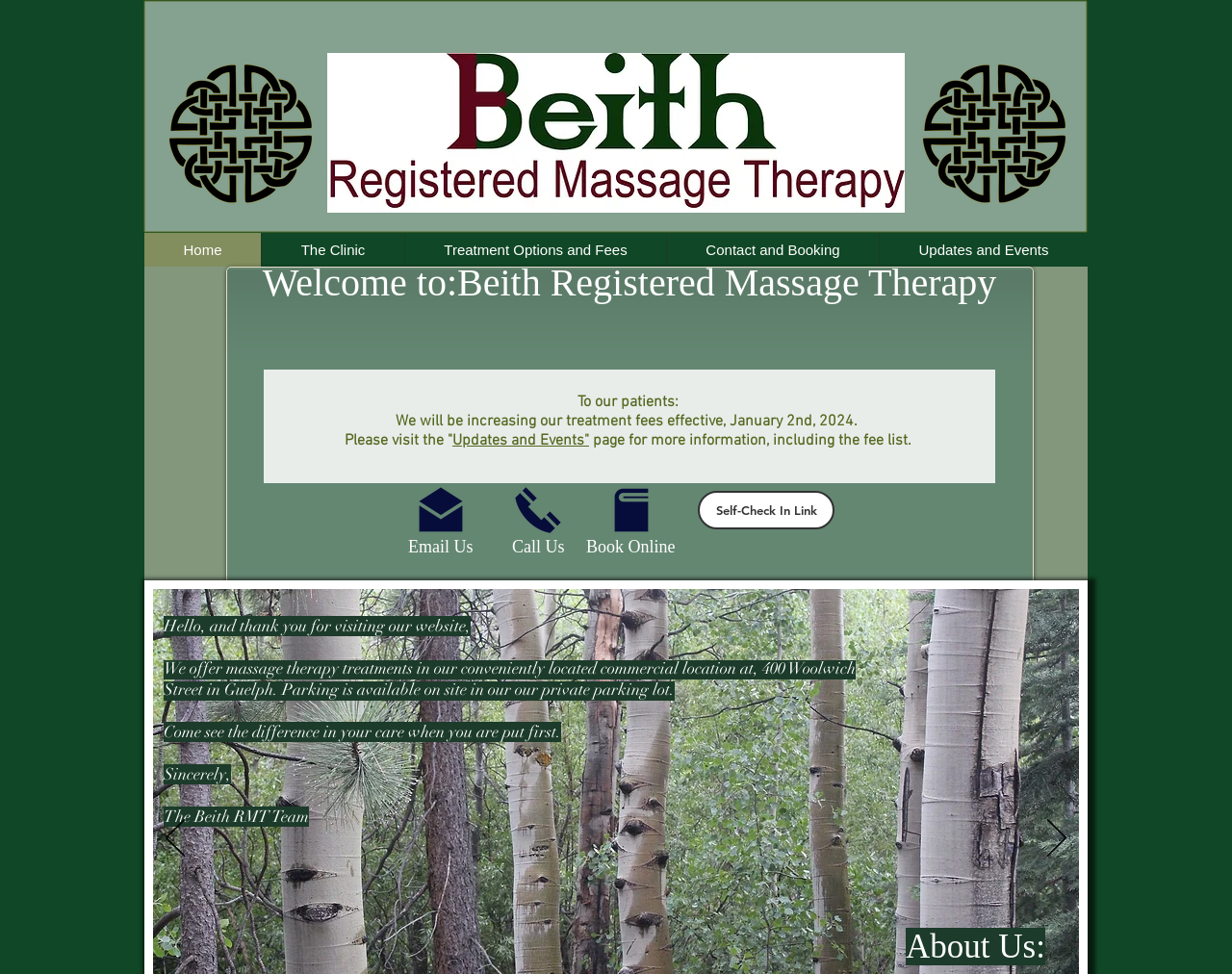What is the purpose of the 'Self-Check In Link'?
Can you offer a detailed and complete answer to this question?

I inferred the purpose of the 'Self-Check In Link' by considering its context and the surrounding text, which suggests that it is related to patient check-in.